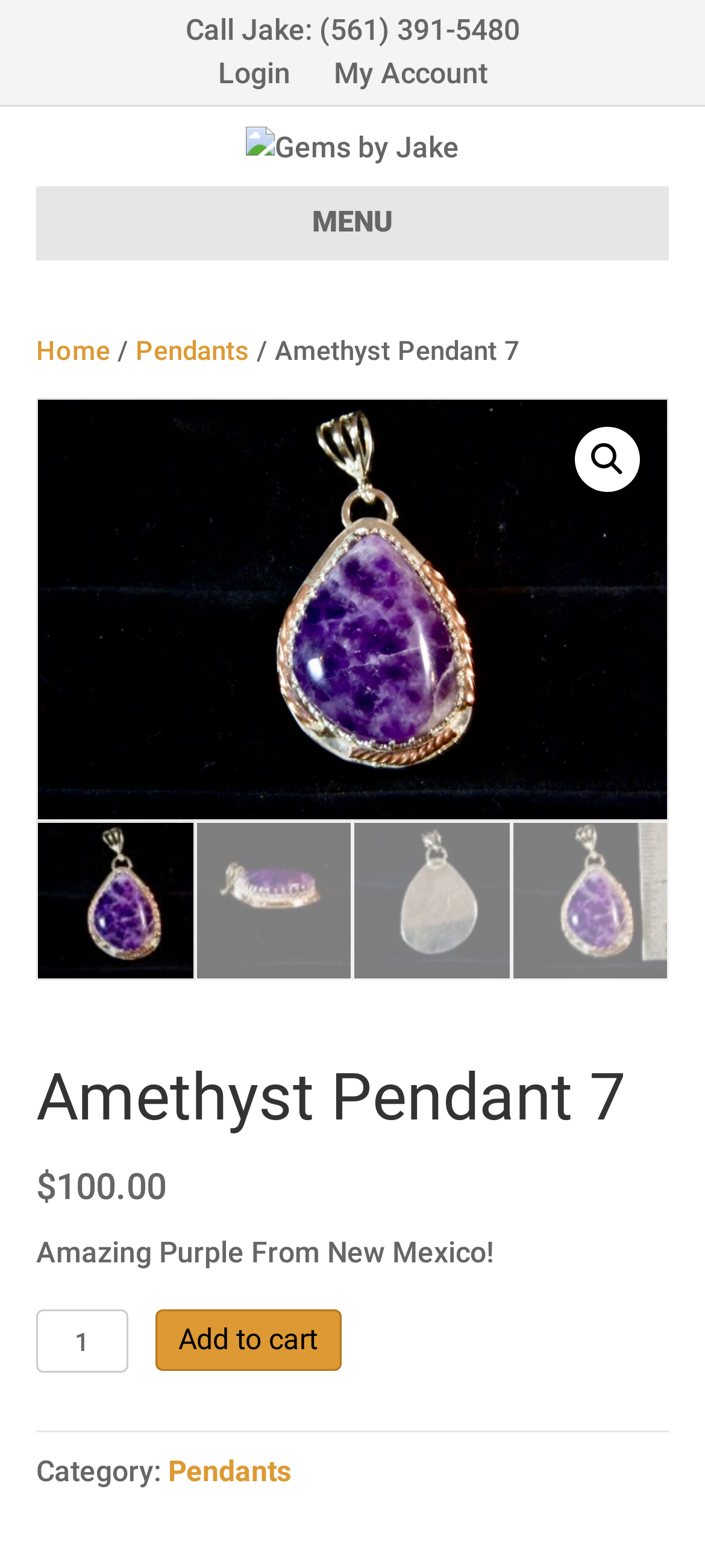What is the function of the button at the bottom of the webpage?
Provide a detailed answer to the question using information from the image.

I found the function of the button by looking at the button element with the text 'Add to cart' at the bottom of the webpage, which suggests that it allows users to add the Amethyst Pendant 7 to their shopping cart.